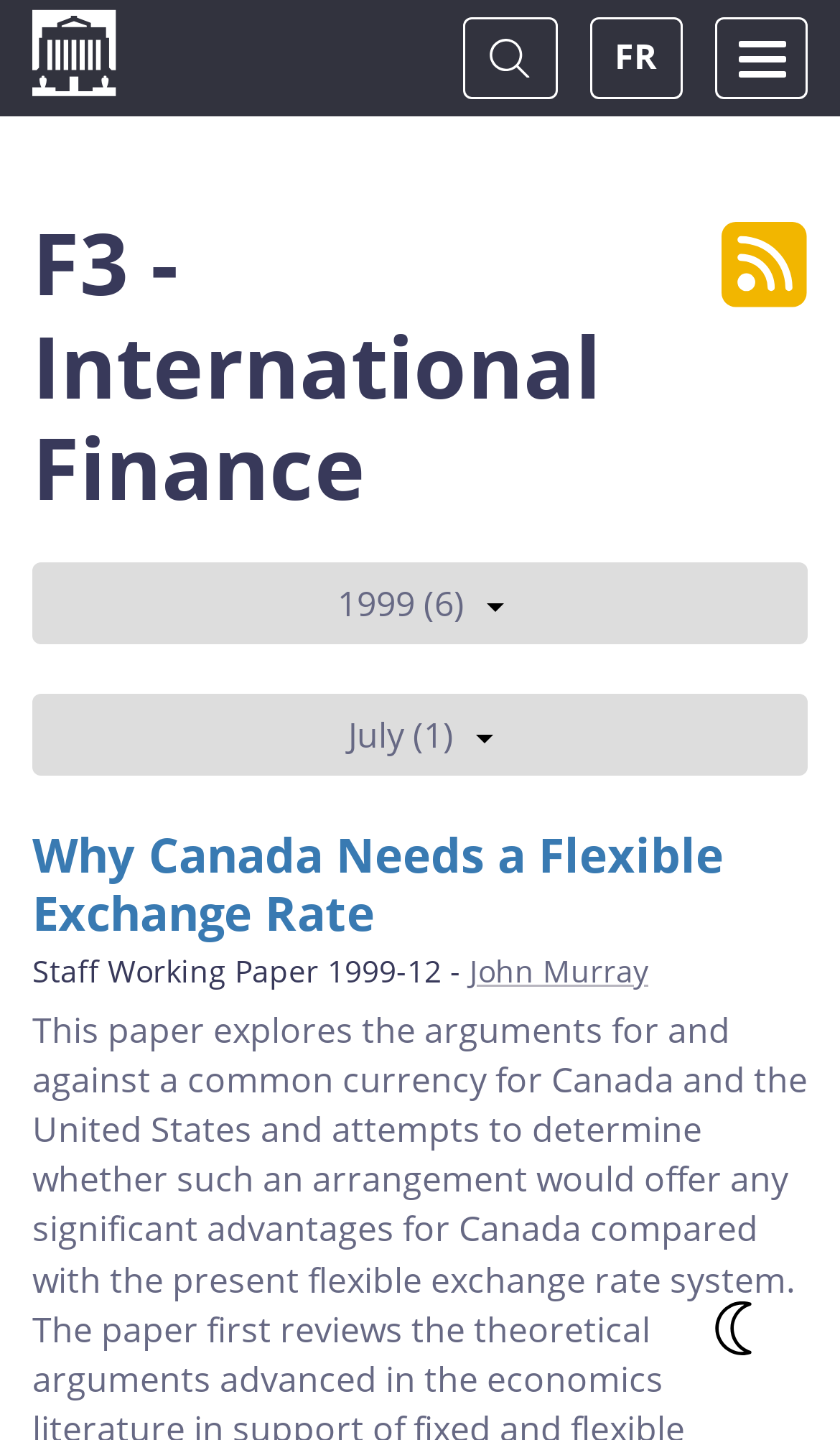How many search buttons are on the page?
Based on the image, provide your answer in one word or phrase.

1